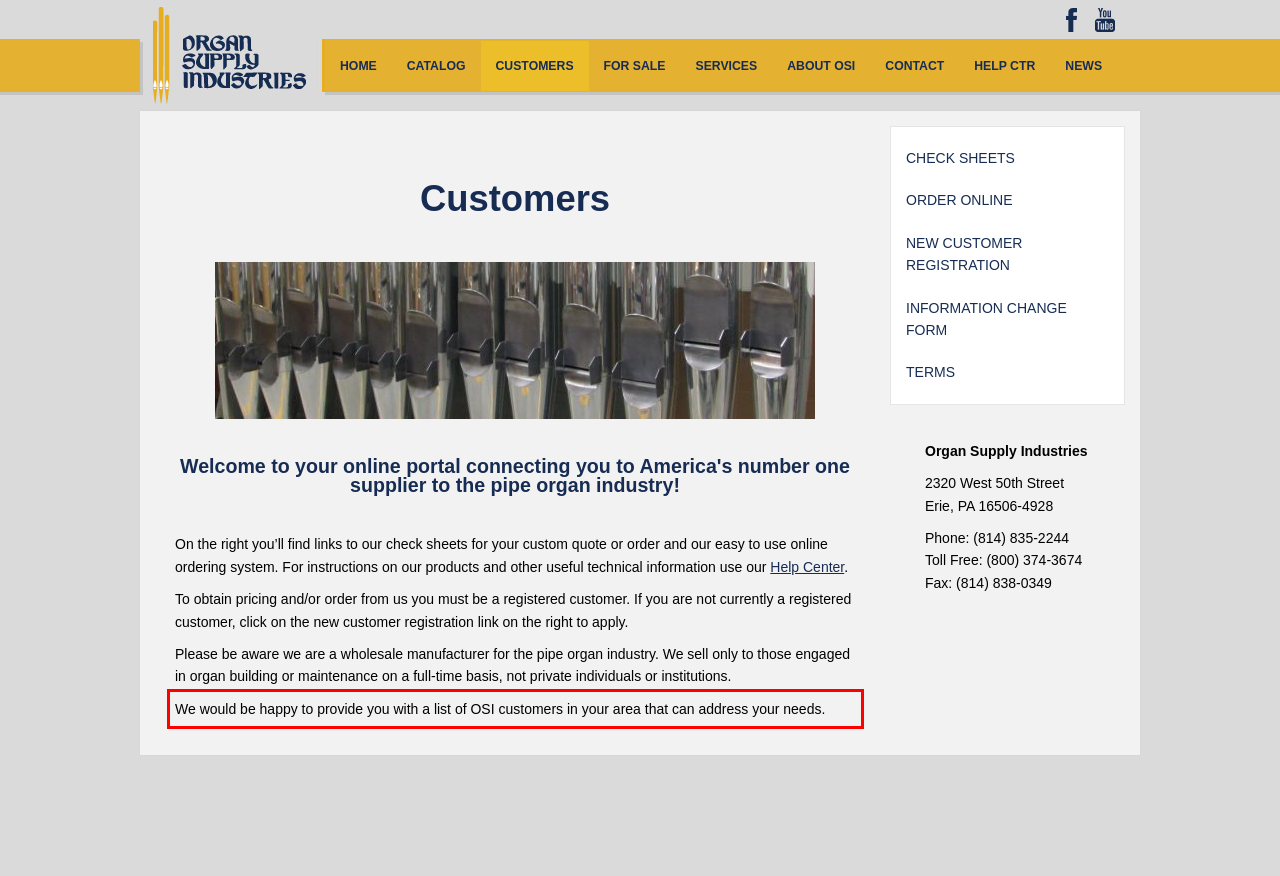Examine the webpage screenshot, find the red bounding box, and extract the text content within this marked area.

We would be happy to provide you with a list of OSI customers in your area that can address your needs.